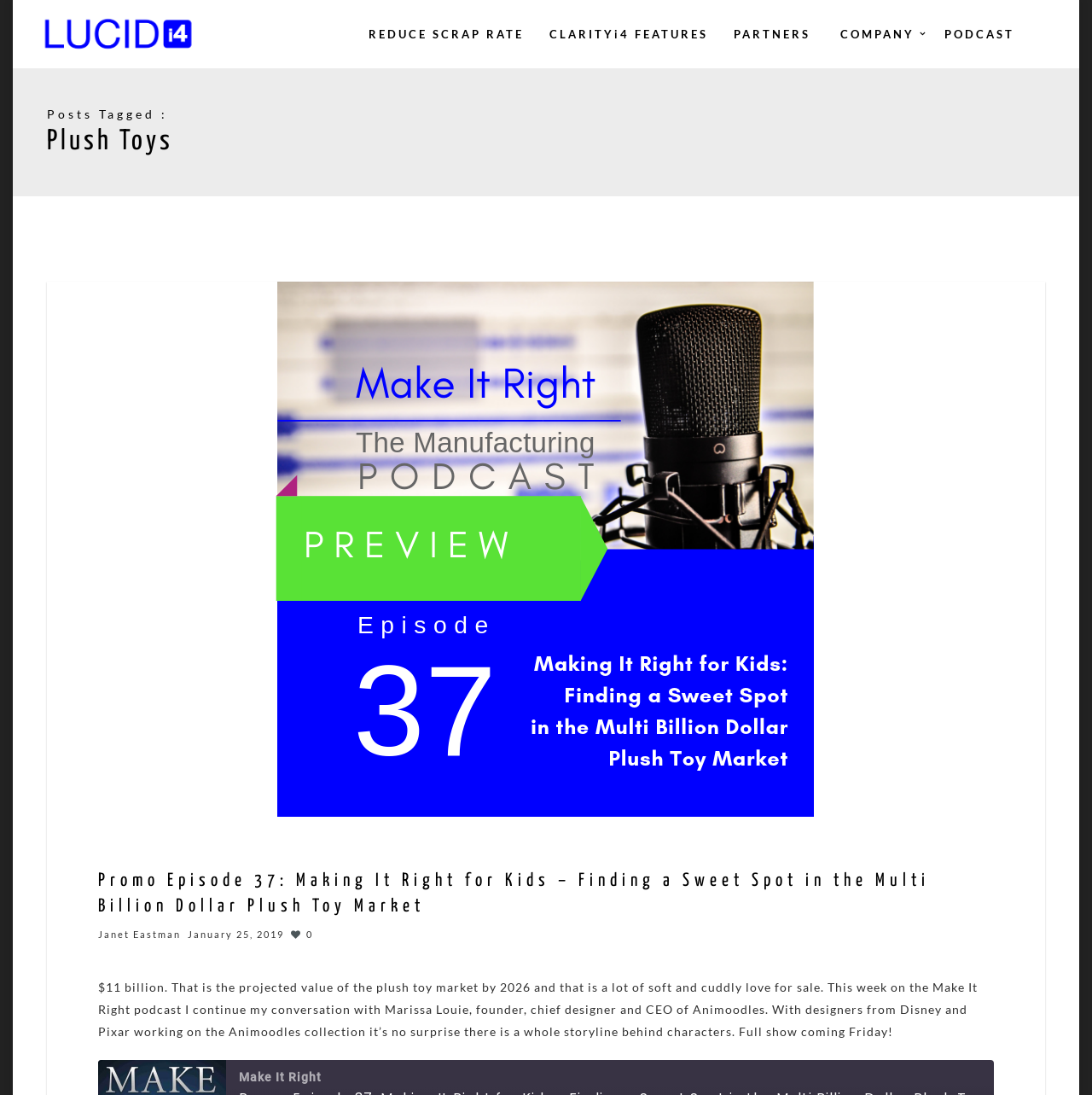Locate the bounding box coordinates of the element you need to click to accomplish the task described by this instruction: "check the company information".

[0.754, 0.0, 0.853, 0.062]